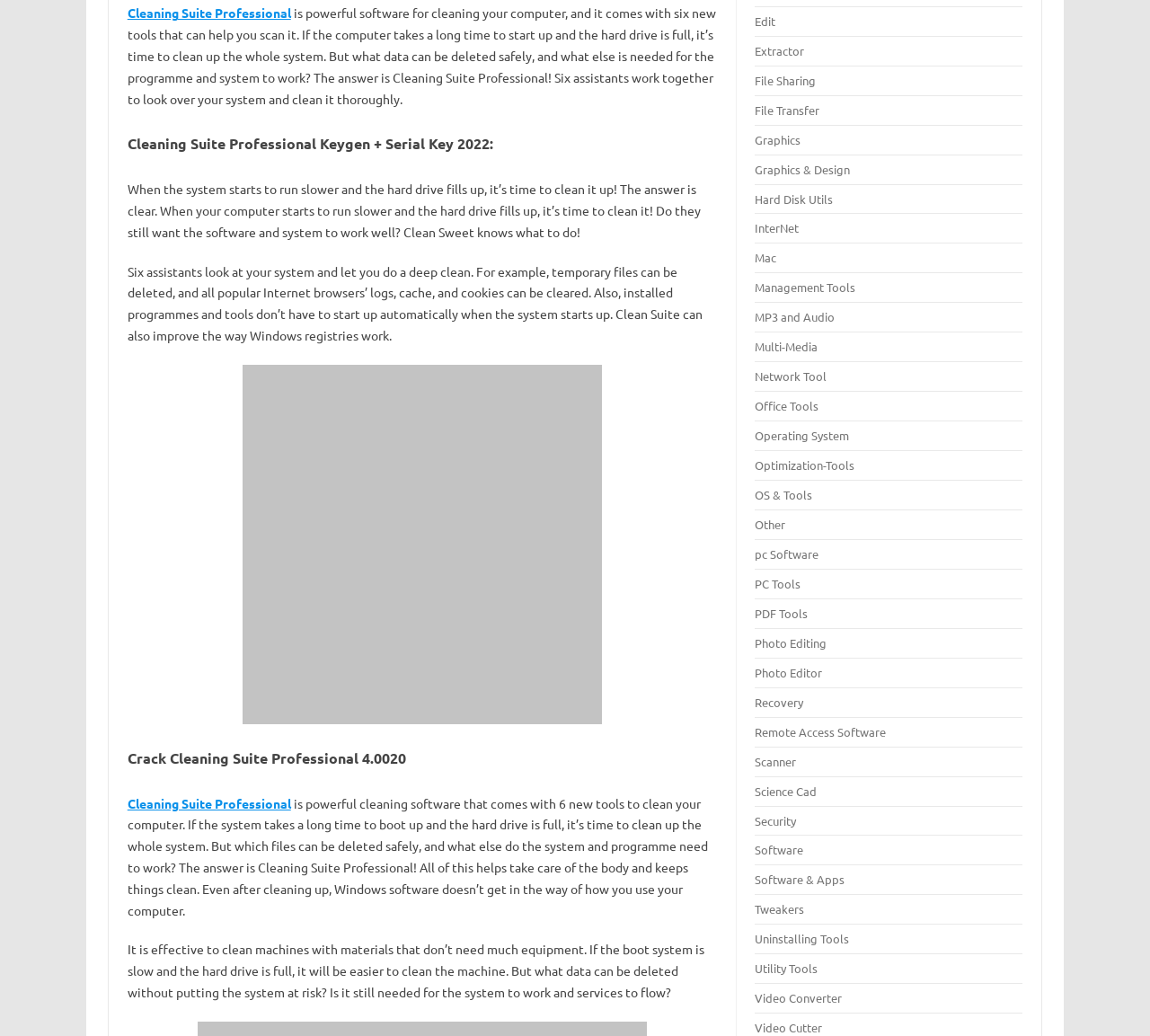Refer to the image and answer the question with as much detail as possible: What is the name of the software?

The name of the software is mentioned in the link and static text elements, specifically in elements [317], [318], [325], and [326]. It is clearly stated as 'Cleaning Suite Professional'.